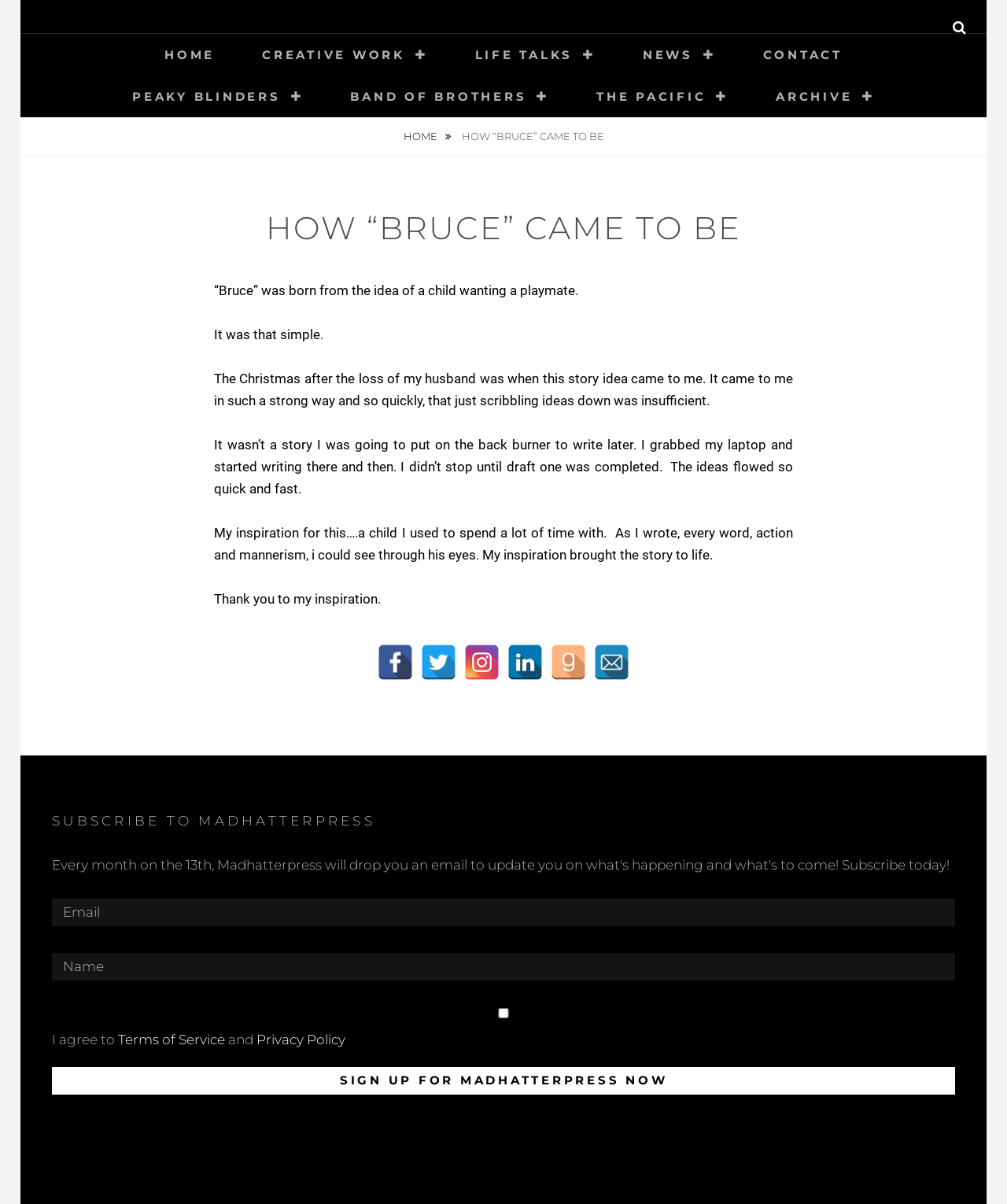How many navigation links are there?
Refer to the image and provide a concise answer in one word or phrase.

8